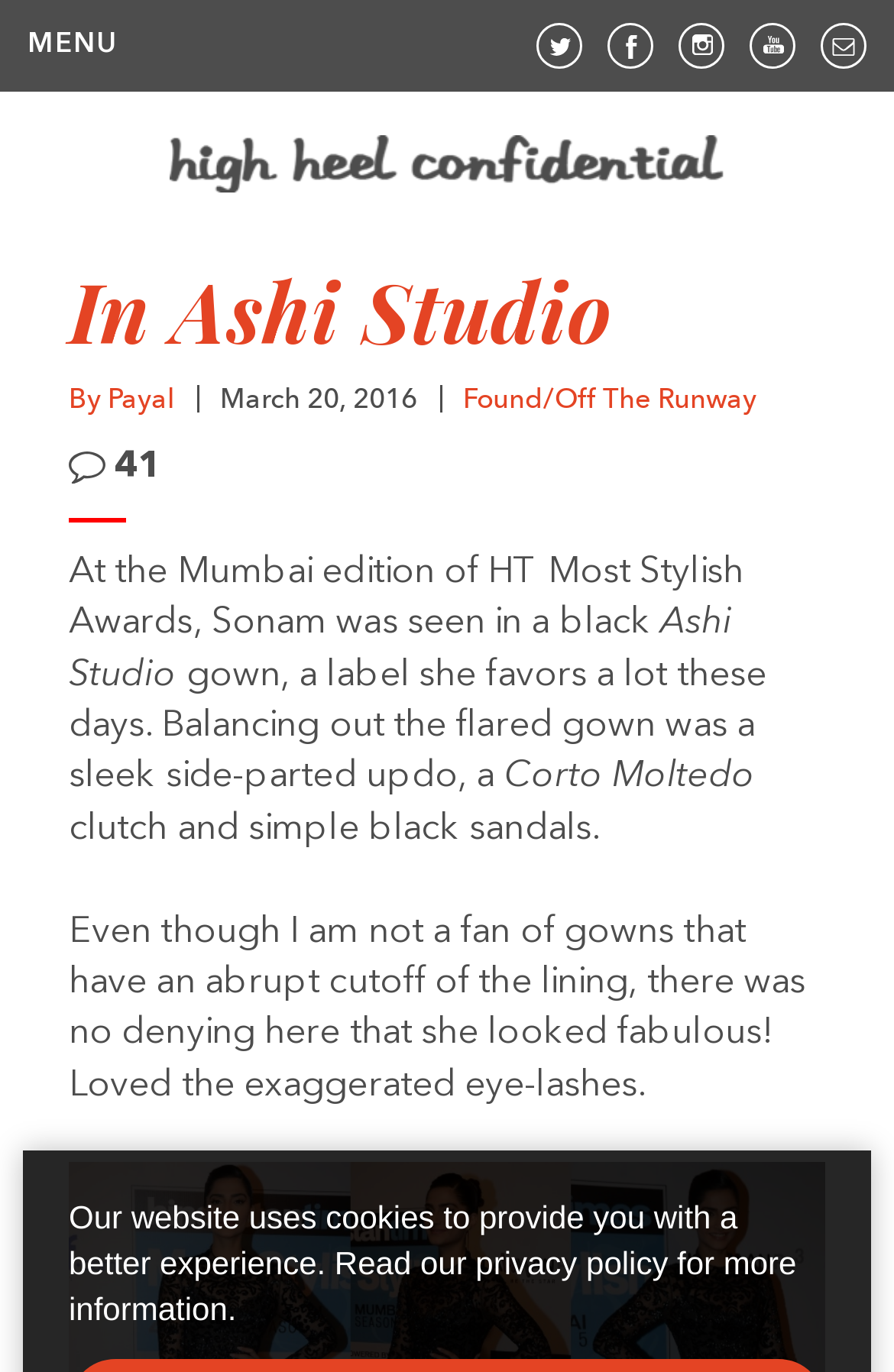Locate the bounding box coordinates of the segment that needs to be clicked to meet this instruction: "Submit the form".

[0.931, 0.099, 0.962, 0.119]